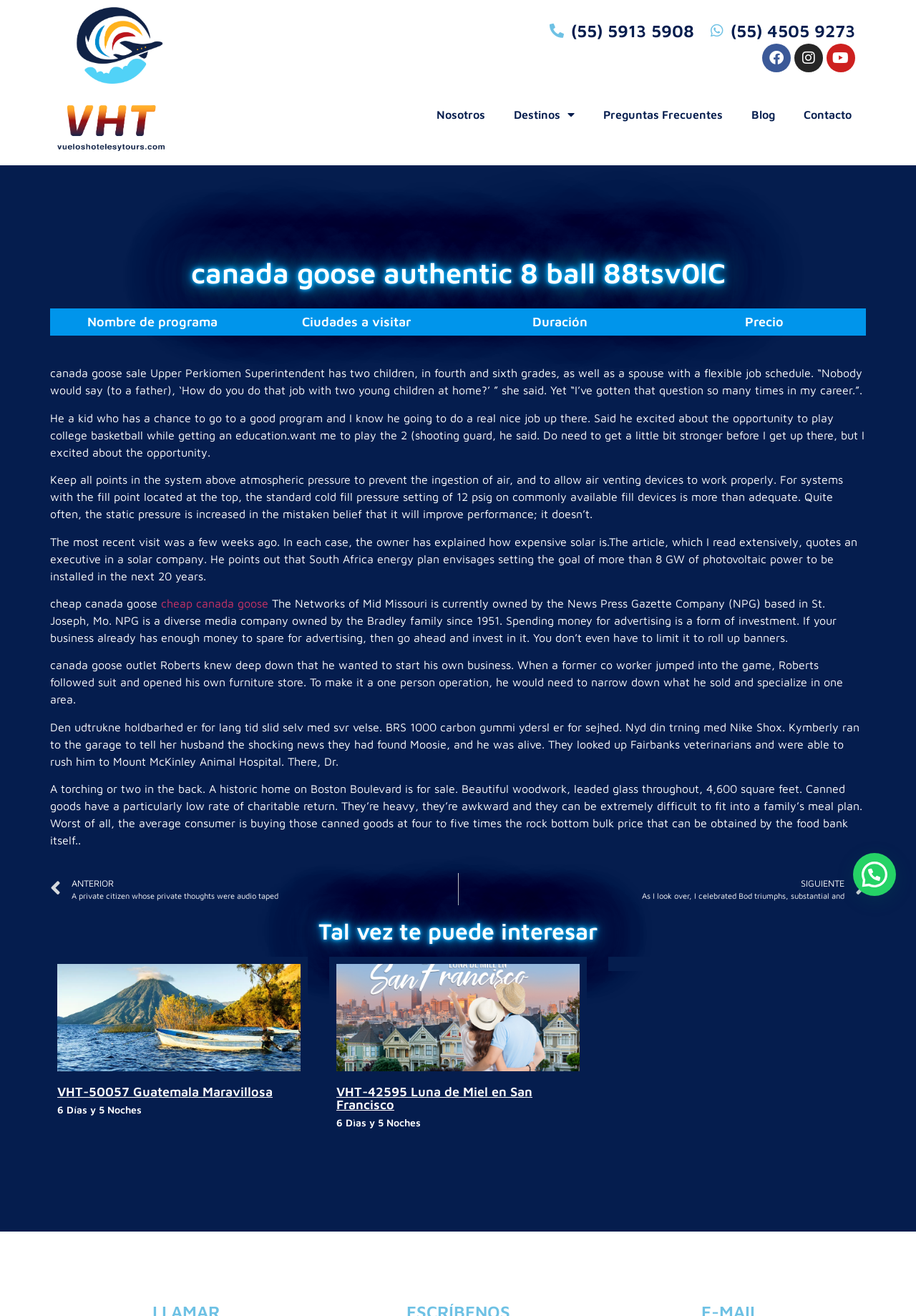Identify the bounding box of the UI component described as: "VHT-50057 Guatemala Maravillosa".

[0.062, 0.824, 0.298, 0.835]